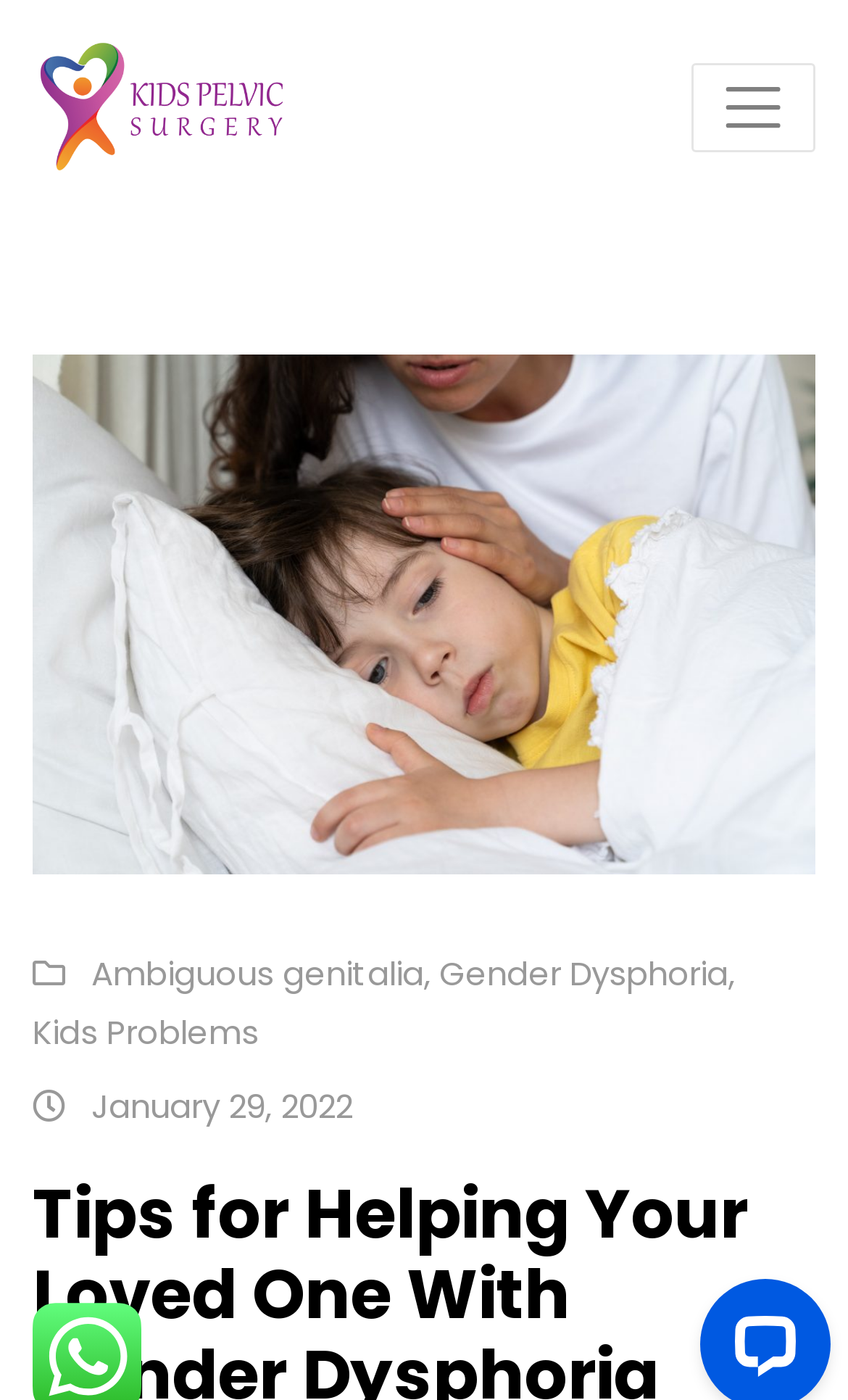Identify the bounding box of the HTML element described as: "Kids Pelvic Surgery".

[0.038, 0.082, 0.564, 0.127]